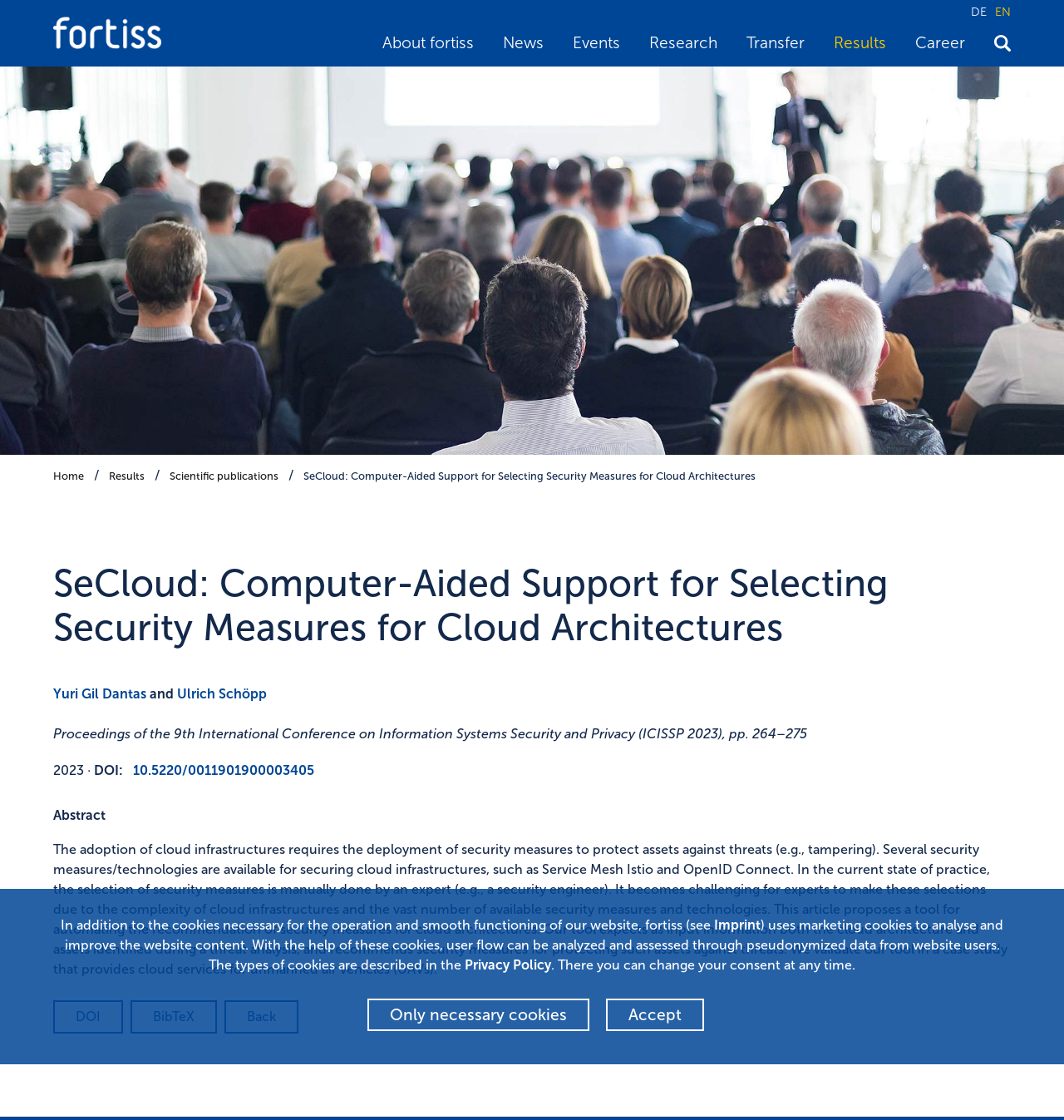Please provide a comprehensive answer to the question below using the information from the image: What is the title of the conference where the publication was presented?

The title of the conference where the publication was presented can be found in the static text 'Proceedings of the 9th International Conference on Information Systems Security and Privacy (ICISSP 2023)' which is located below the authors' names.